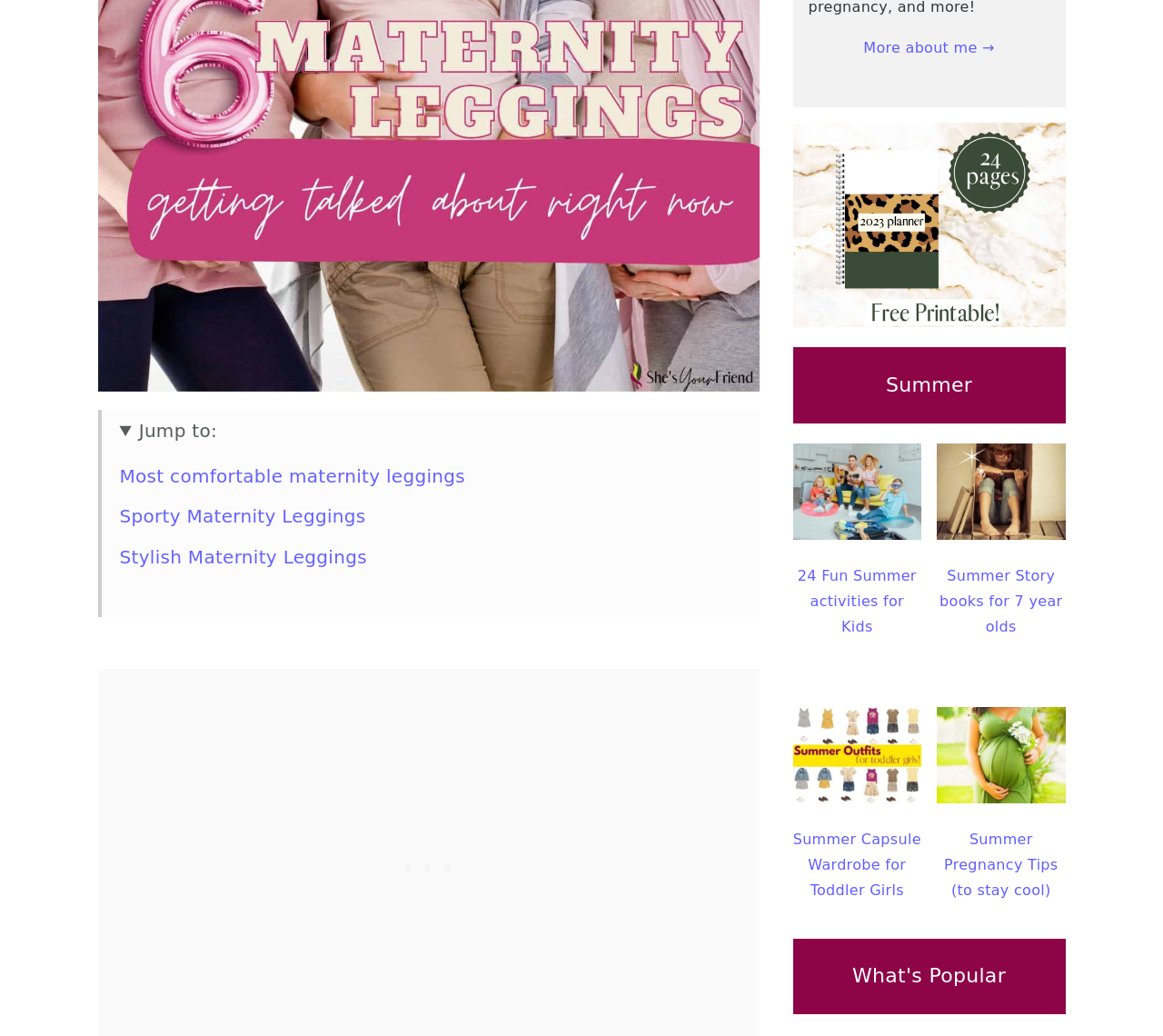Provide the bounding box coordinates in the format (top-left x, top-left y, bottom-right x, bottom-right y). All values are floating point numbers between 0 and 1. Determine the bounding box coordinate of the UI element described as: Stylish Maternity Leggings

[0.103, 0.527, 0.316, 0.548]